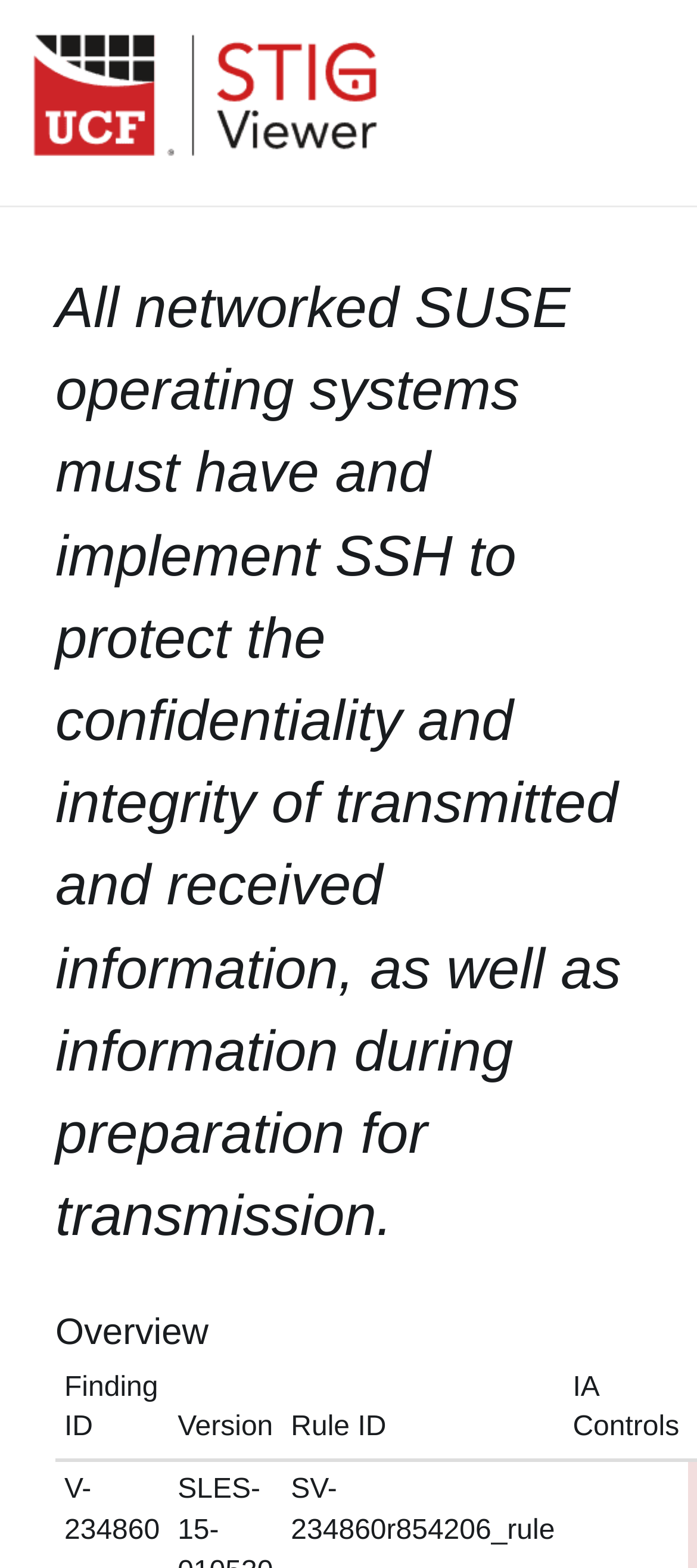How many main navigation links are there?
Analyze the image and deliver a detailed answer to the question.

I counted the number of link elements with text 'HOME', 'STIGS', 'DOD 8500', 'NIST 800-53', and 'COMMON CONTROLS HUB' which are likely to be the main navigation links.